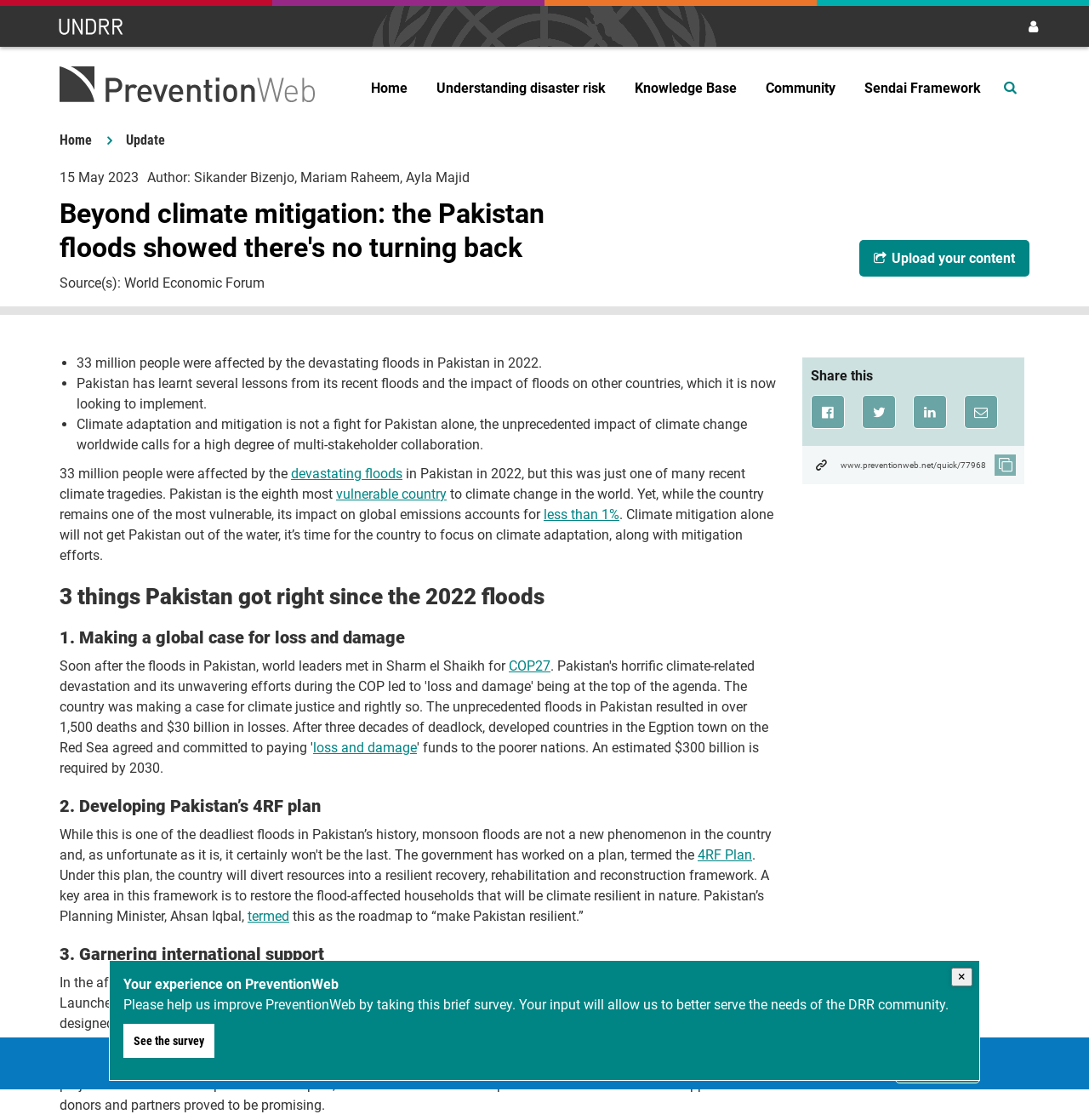Determine the heading of the webpage and extract its text content.

Beyond climate mitigation: the Pakistan floods showed there's no turning back